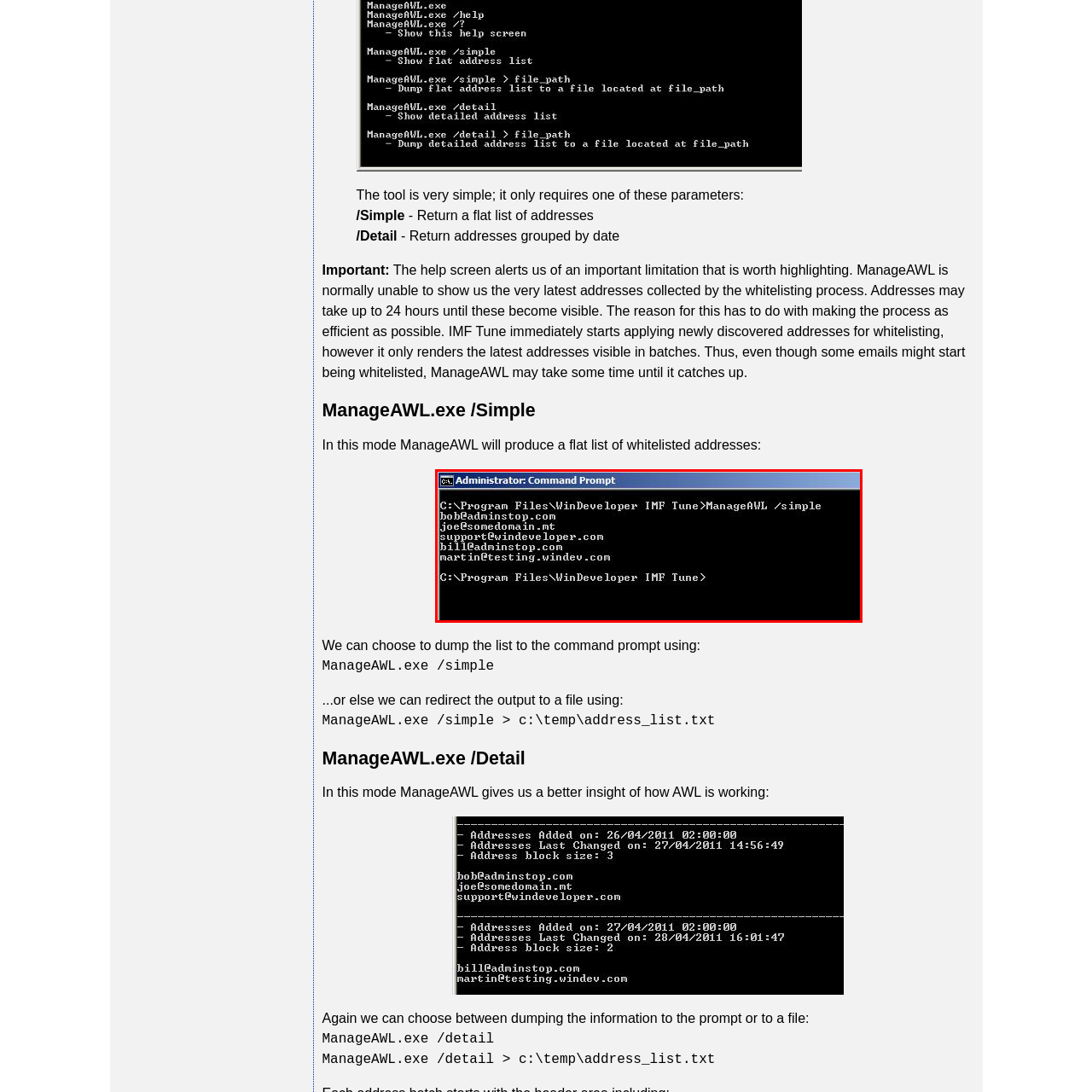Check the highlighted part in pink, What is the purpose of the 'simple' mode? 
Use a single word or phrase for your answer.

To generate a simple list